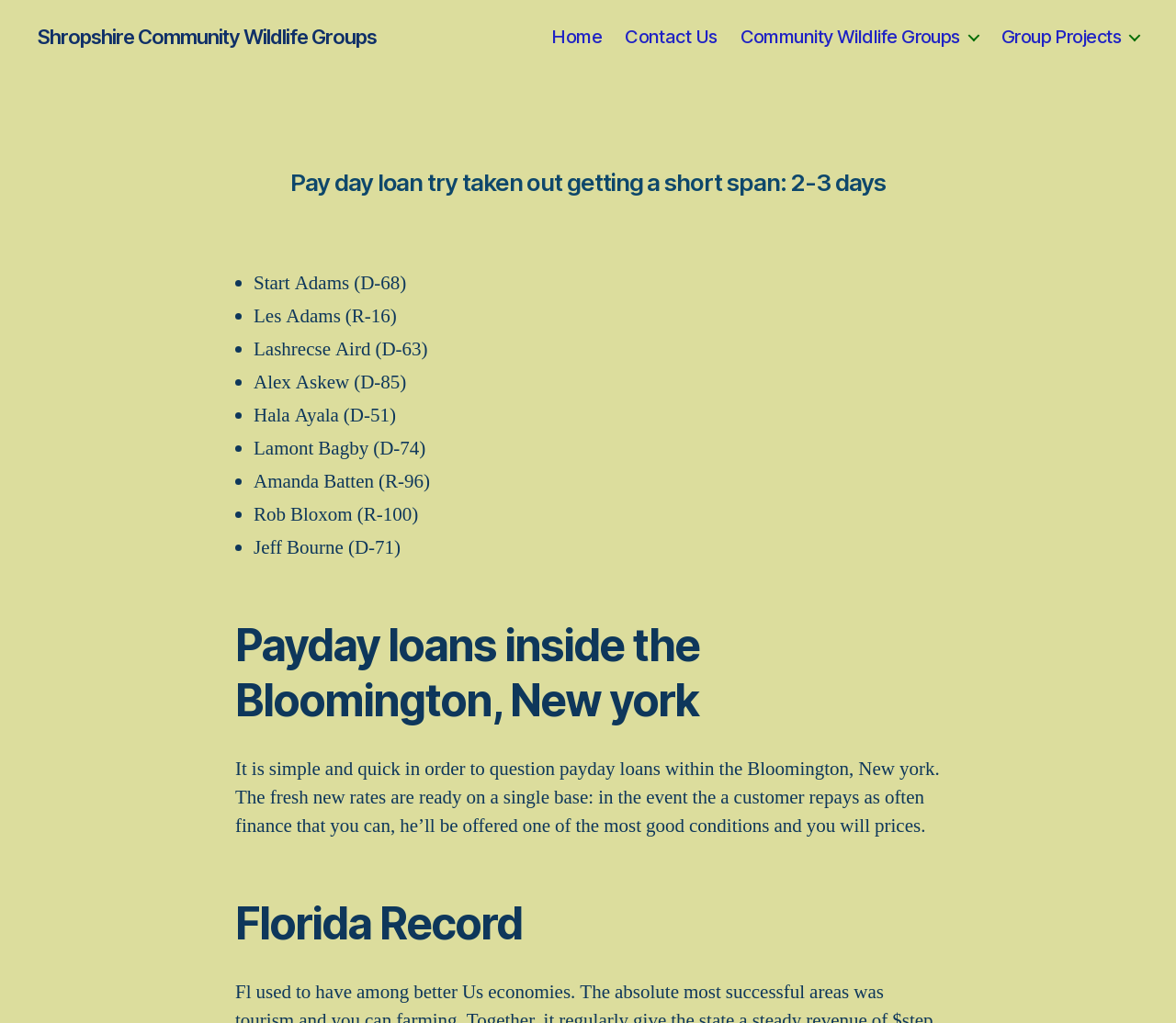Given the element description: "Shropshire Community Wildlife Groups", predict the bounding box coordinates of the UI element it refers to, using four float numbers between 0 and 1, i.e., [left, top, right, bottom].

[0.031, 0.026, 0.32, 0.046]